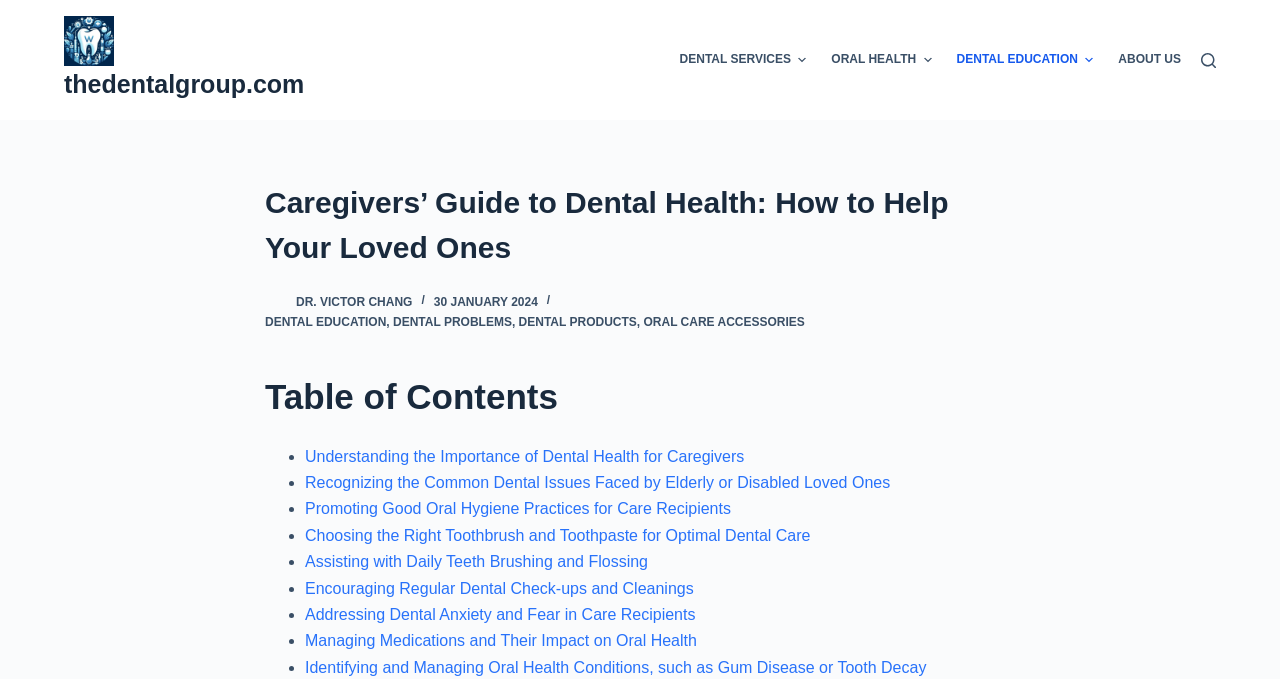Identify the bounding box coordinates of the part that should be clicked to carry out this instruction: "Learn about 'Understanding the Importance of Dental Health for Caregivers'".

[0.238, 0.659, 0.582, 0.684]